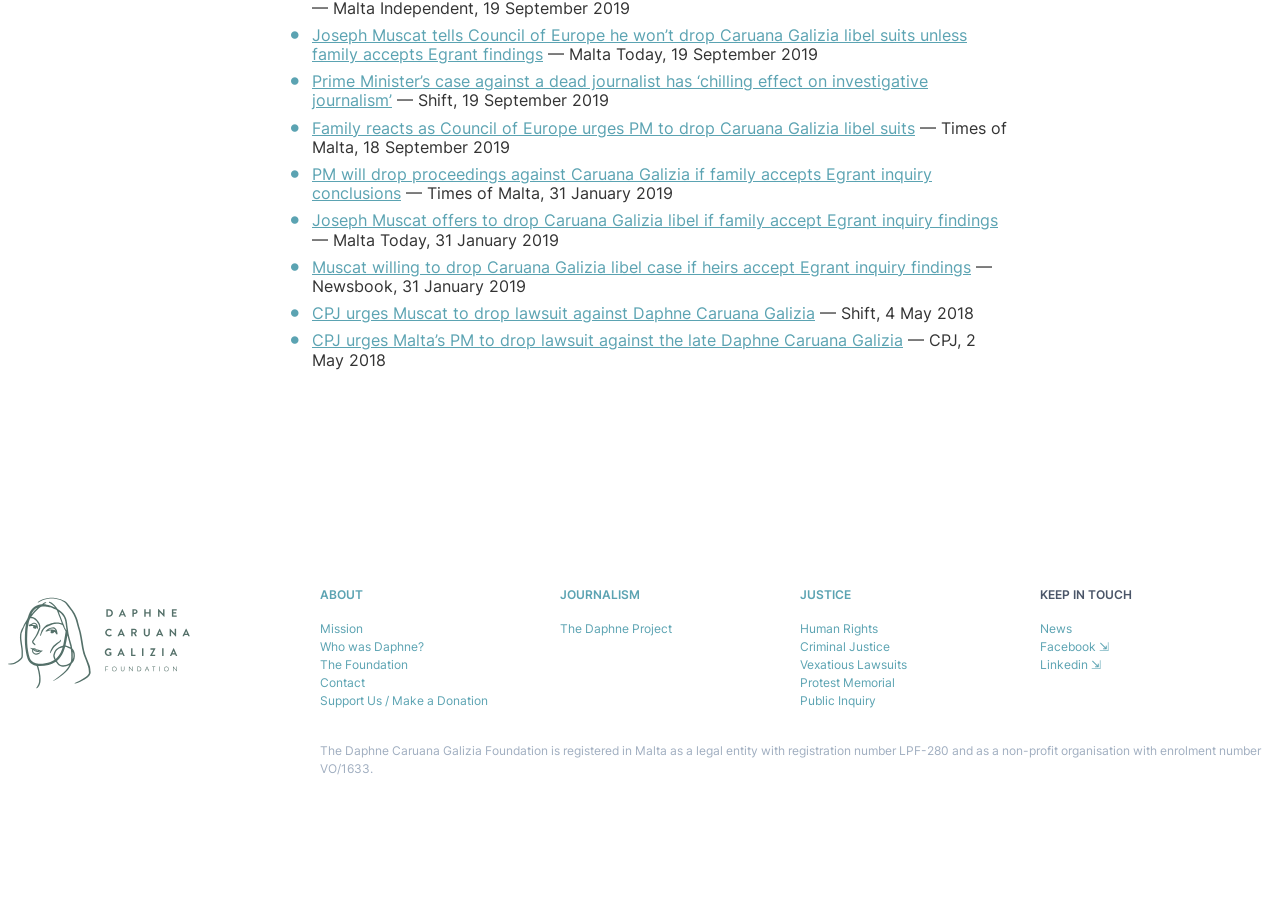Provide the bounding box coordinates of the HTML element this sentence describes: "Journalism".

[0.438, 0.648, 0.5, 0.664]